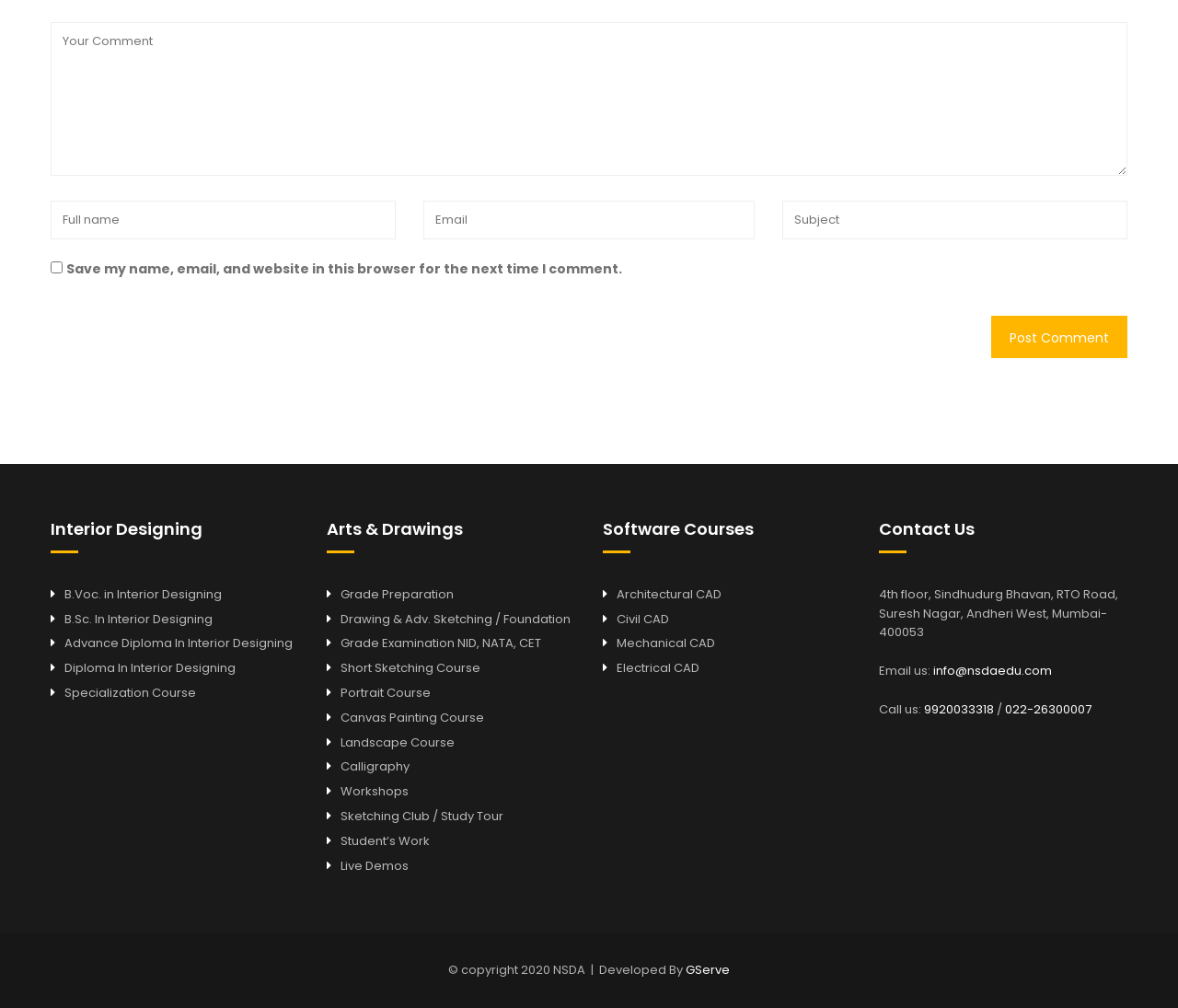Bounding box coordinates should be in the format (top-left x, top-left y, bottom-right x, bottom-right y) and all values should be floating point numbers between 0 and 1. Determine the bounding box coordinate for the UI element described as: GServe

[0.582, 0.954, 0.62, 0.971]